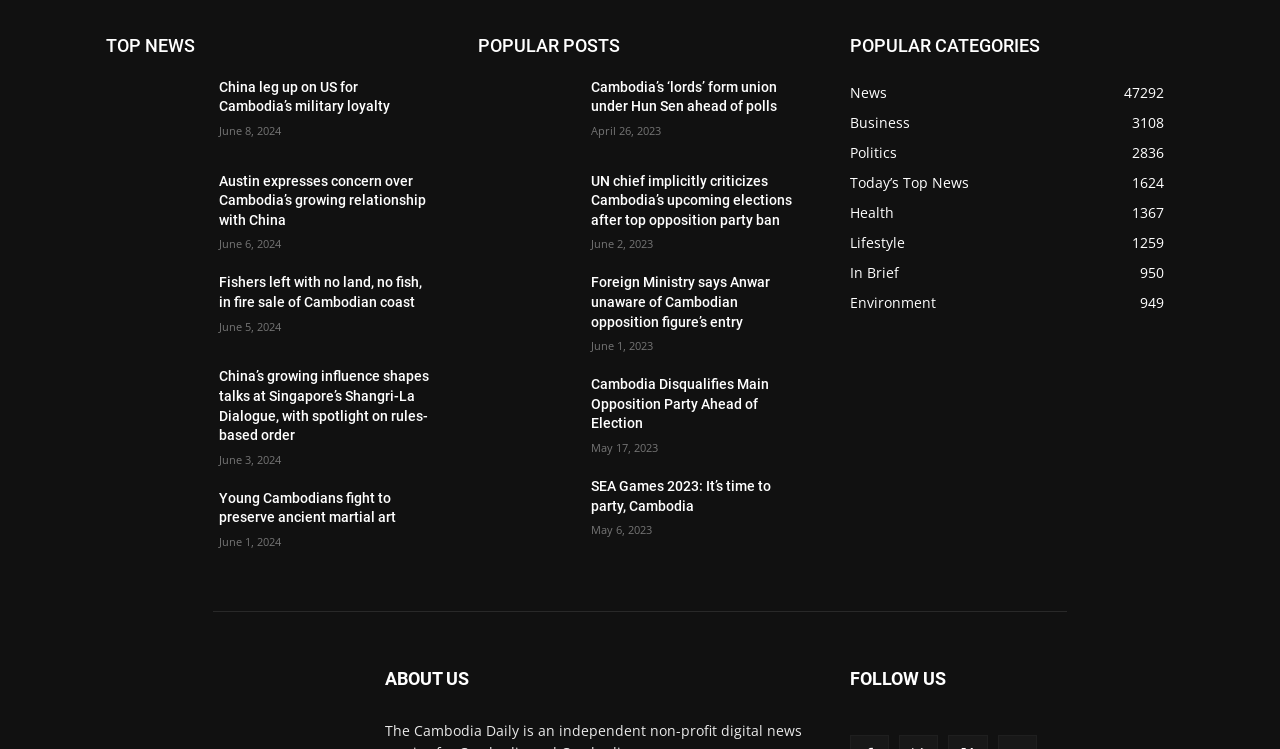What is the date of the news article 'Fishers left with no land, no fish, in fire sale of Cambodian coast'?
Carefully examine the image and provide a detailed answer to the question.

I can see a link with the title 'Fishers left with no land, no fish, in fire sale of Cambodian coast' followed by a time element with the text 'June 5, 2024'. This suggests that the date of the news article is June 5, 2024.